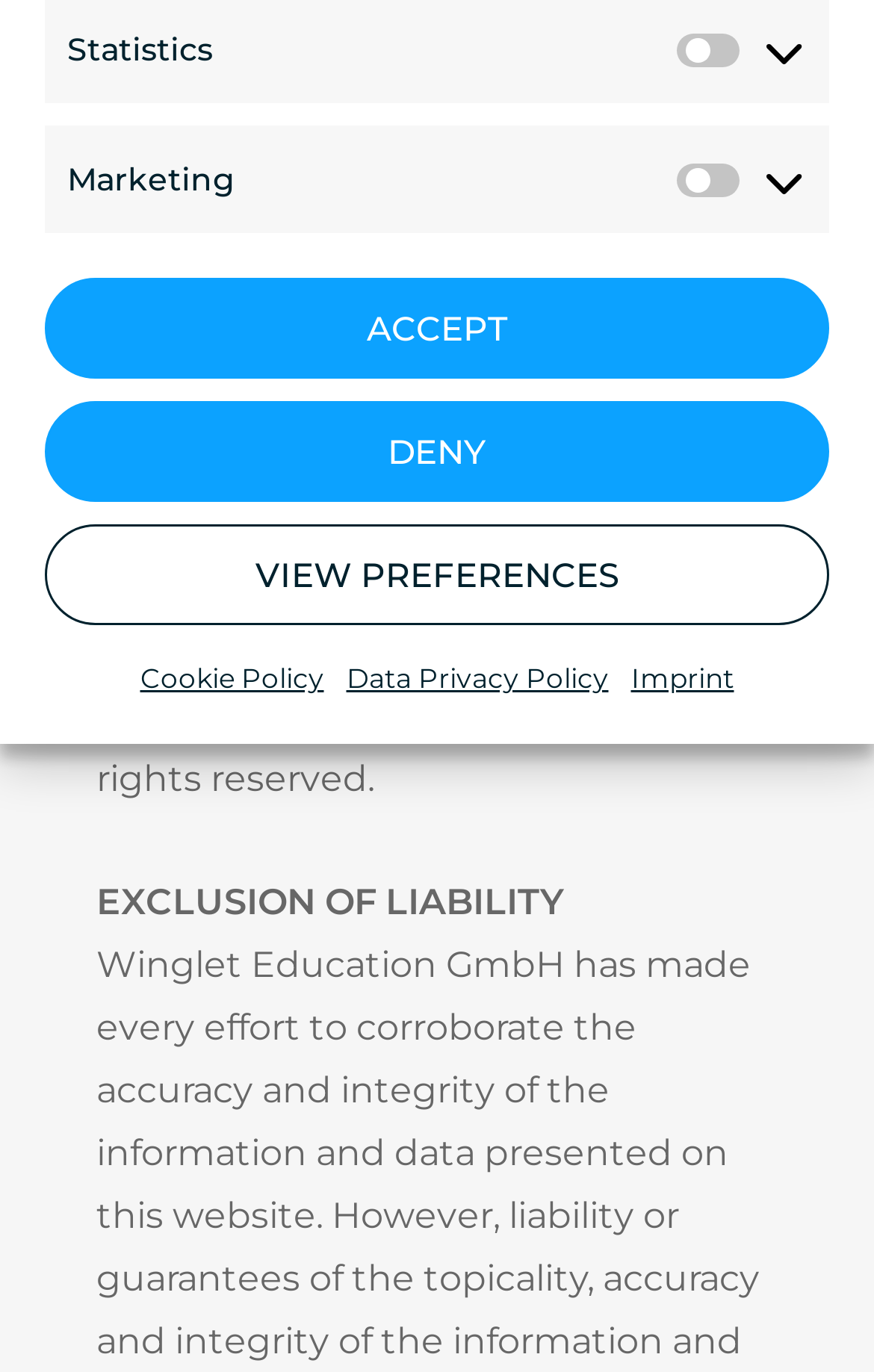Calculate the bounding box coordinates of the UI element given the description: "Cookie Policy".

[0.16, 0.472, 0.371, 0.518]